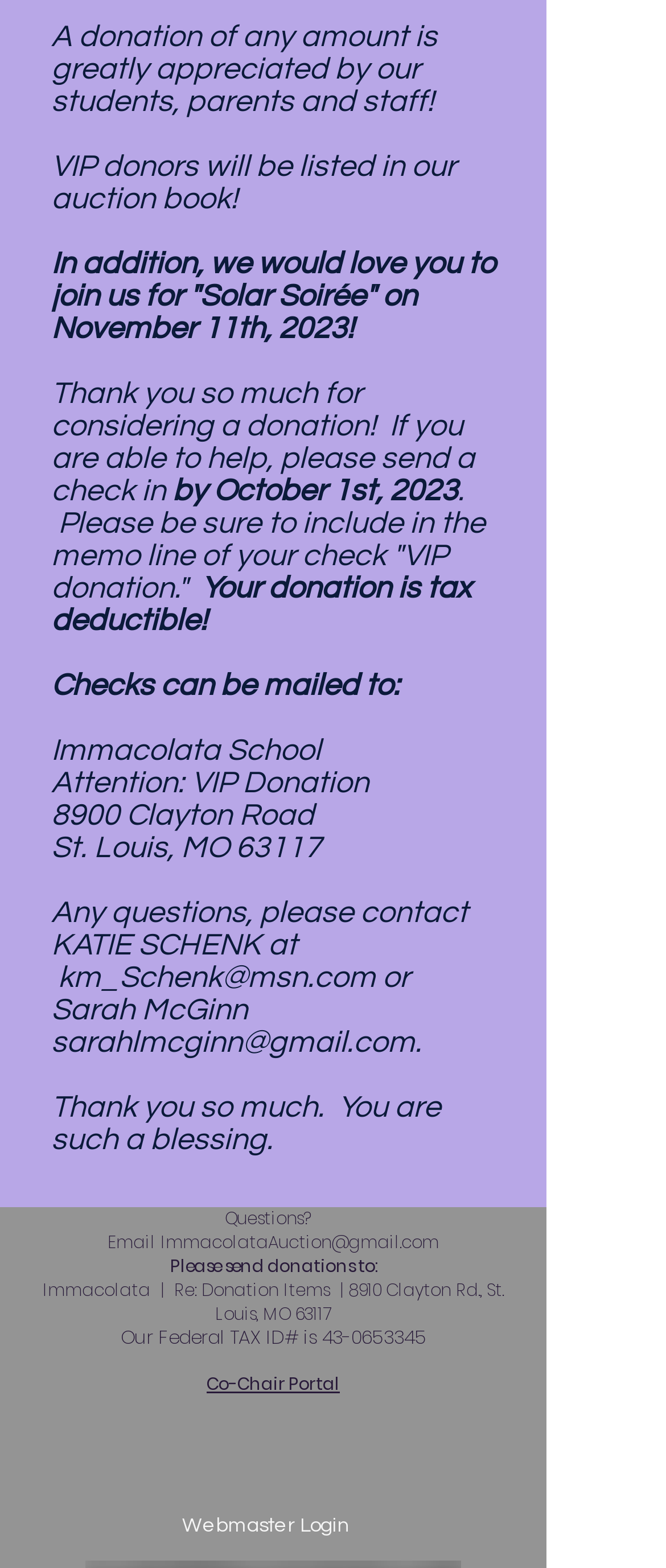Please study the image and answer the question comprehensively:
What is the deadline to send donations?

According to the webpage, the donations should be sent by October 1st, 2023, to be included in the auction book and to receive the VIP donor benefits.